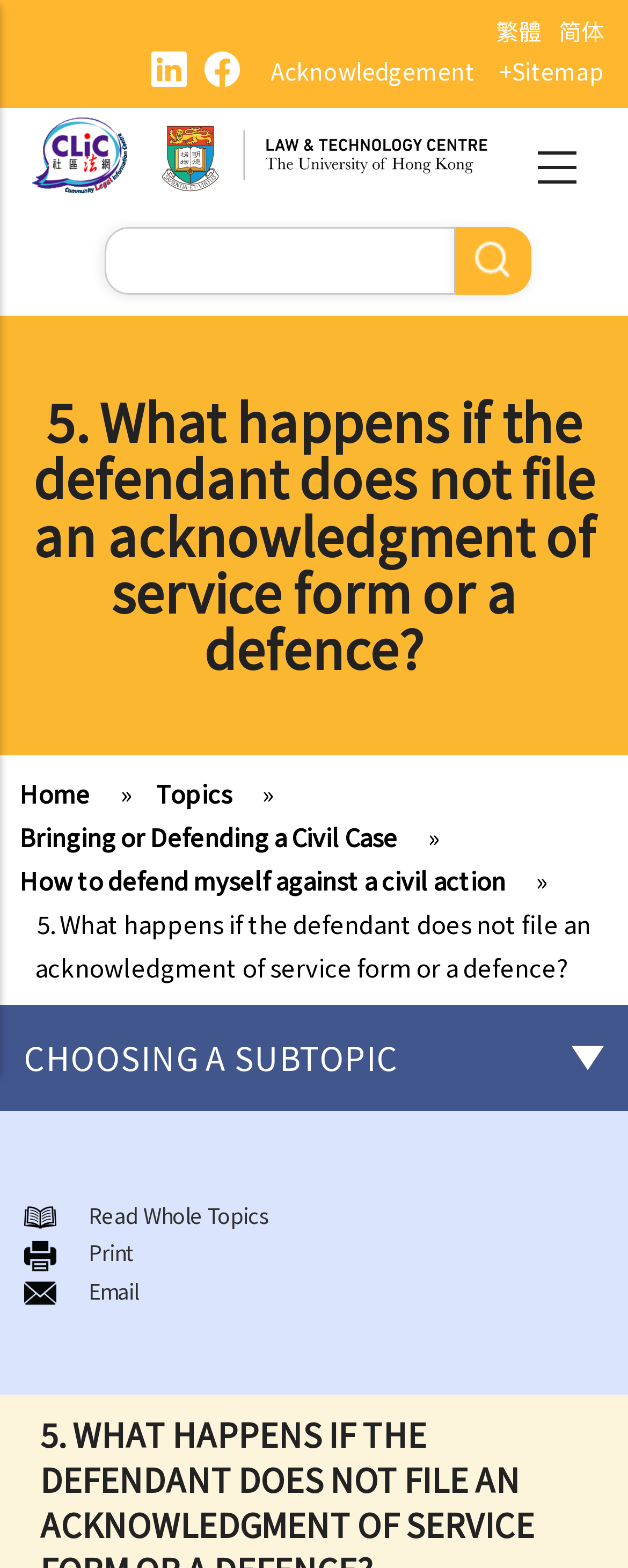Identify the bounding box coordinates of the part that should be clicked to carry out this instruction: "Print the page".

[0.141, 0.789, 0.213, 0.808]